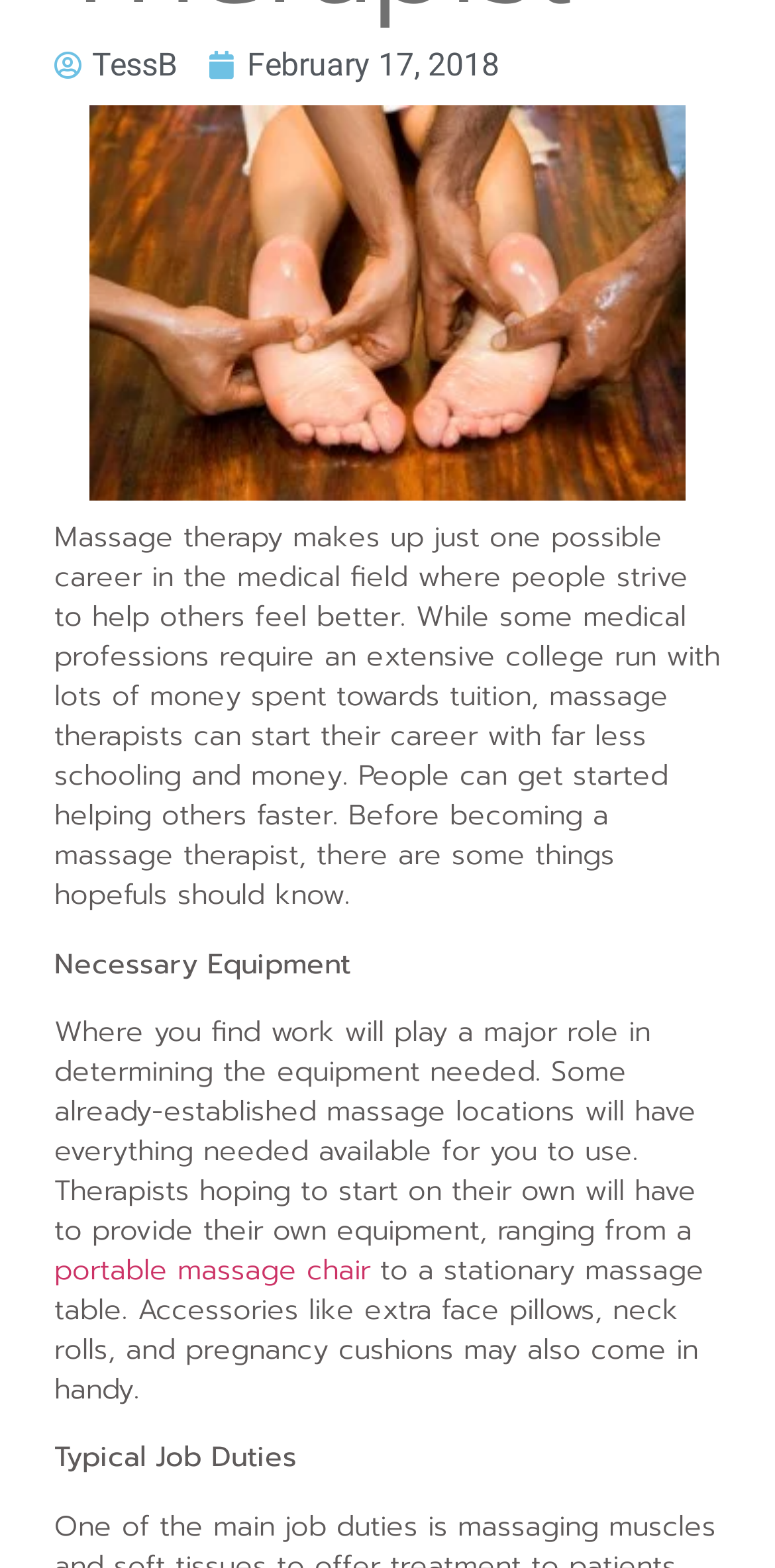What is the role of location in determining equipment needs?
Based on the image, answer the question in a detailed manner.

The role of location in determining equipment needs can be inferred from the static text element that states 'where you find work will play a major role in determining the equipment needed'.